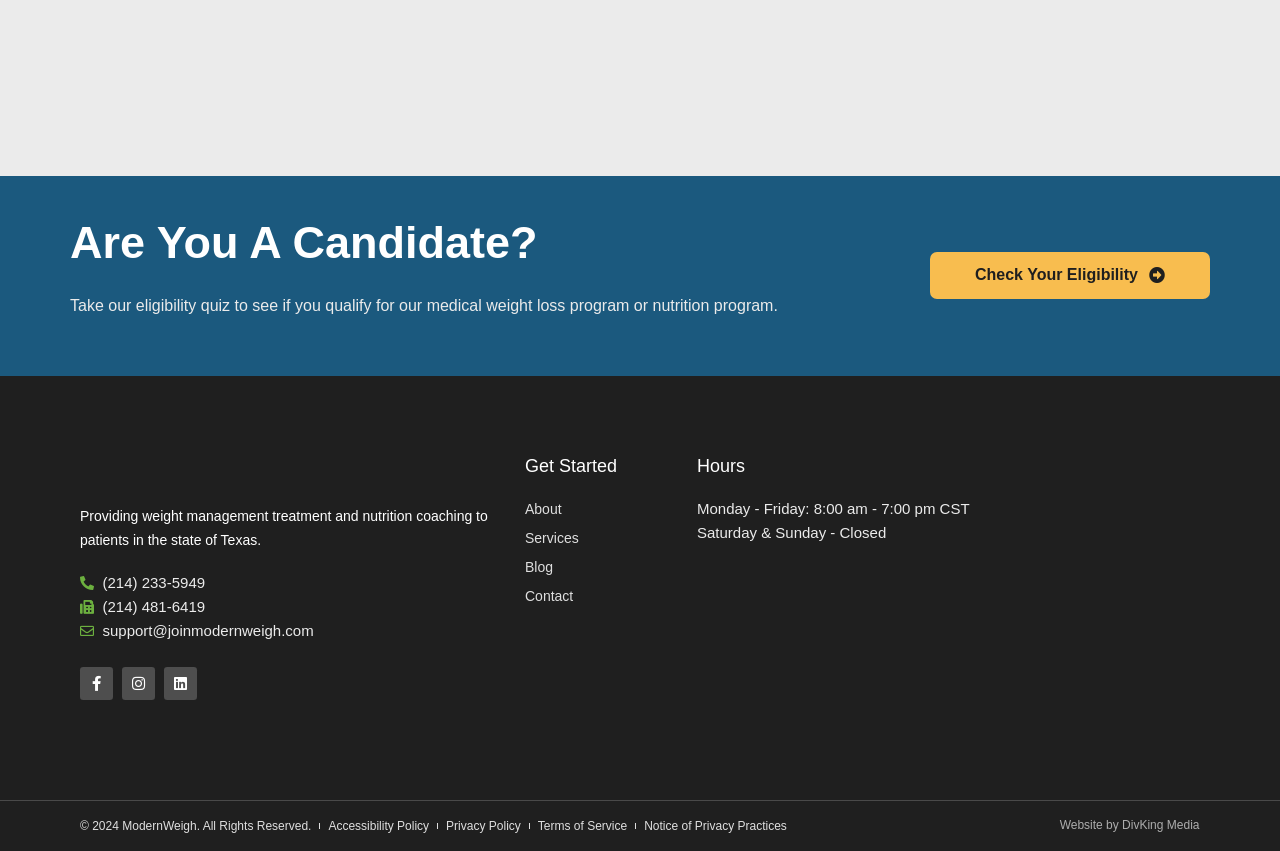Identify the bounding box coordinates for the UI element described as: "project".

None